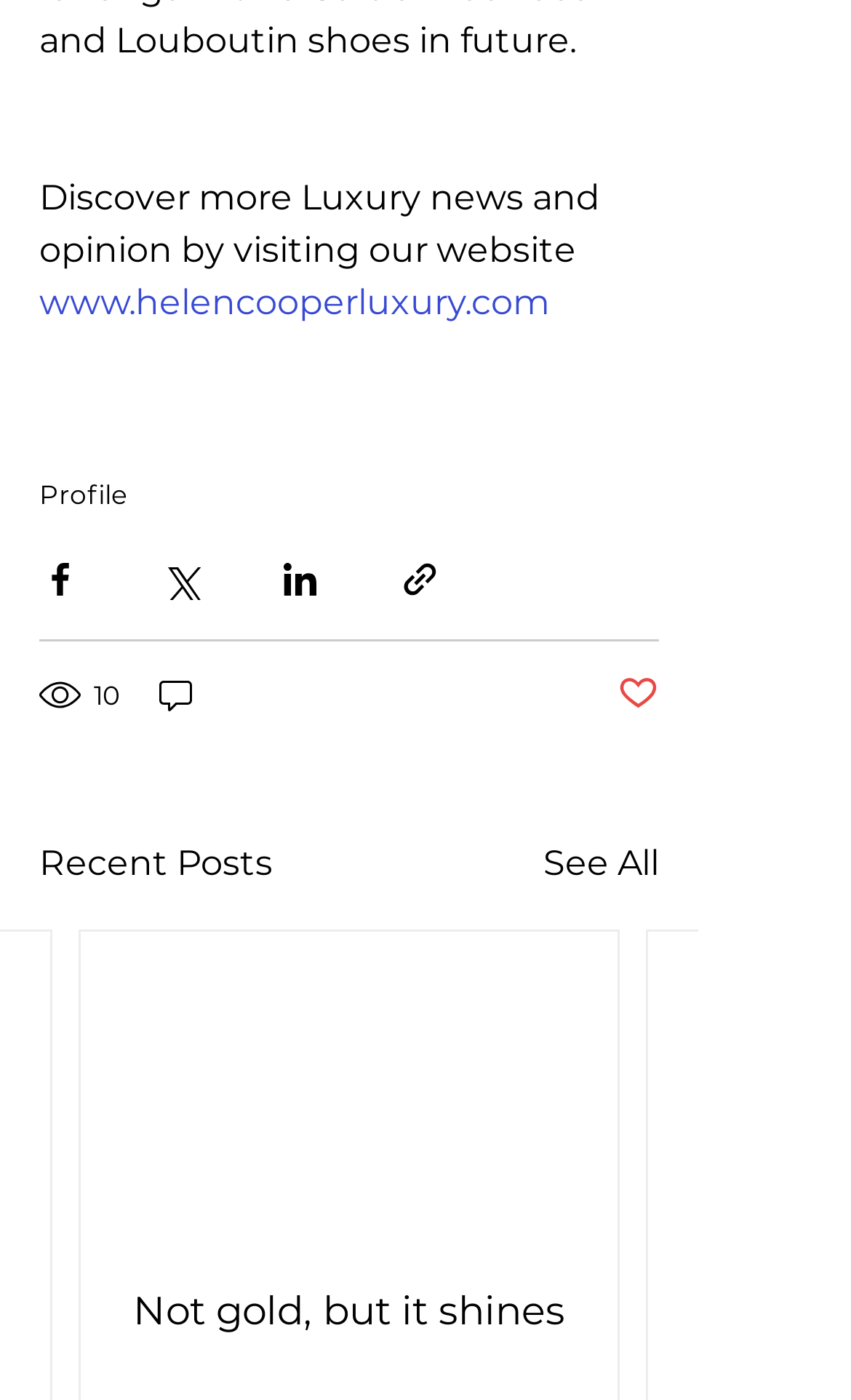Locate and provide the bounding box coordinates for the HTML element that matches this description: "Profile".

[0.046, 0.342, 0.149, 0.365]